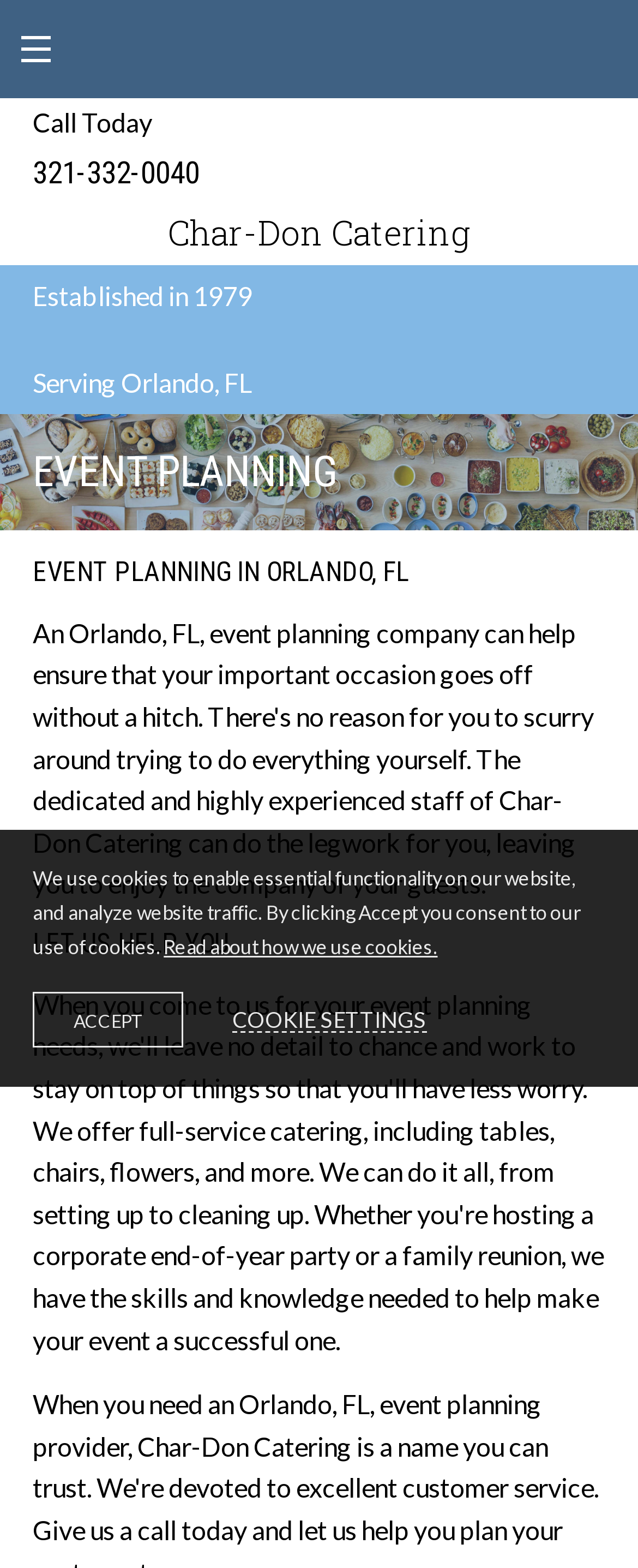What is the phone number to call for event planning services?
Please provide a comprehensive answer based on the information in the image.

I found the phone number by looking at the heading element with the text '321-332-0040' which is also a link, indicating it's a clickable phone number.